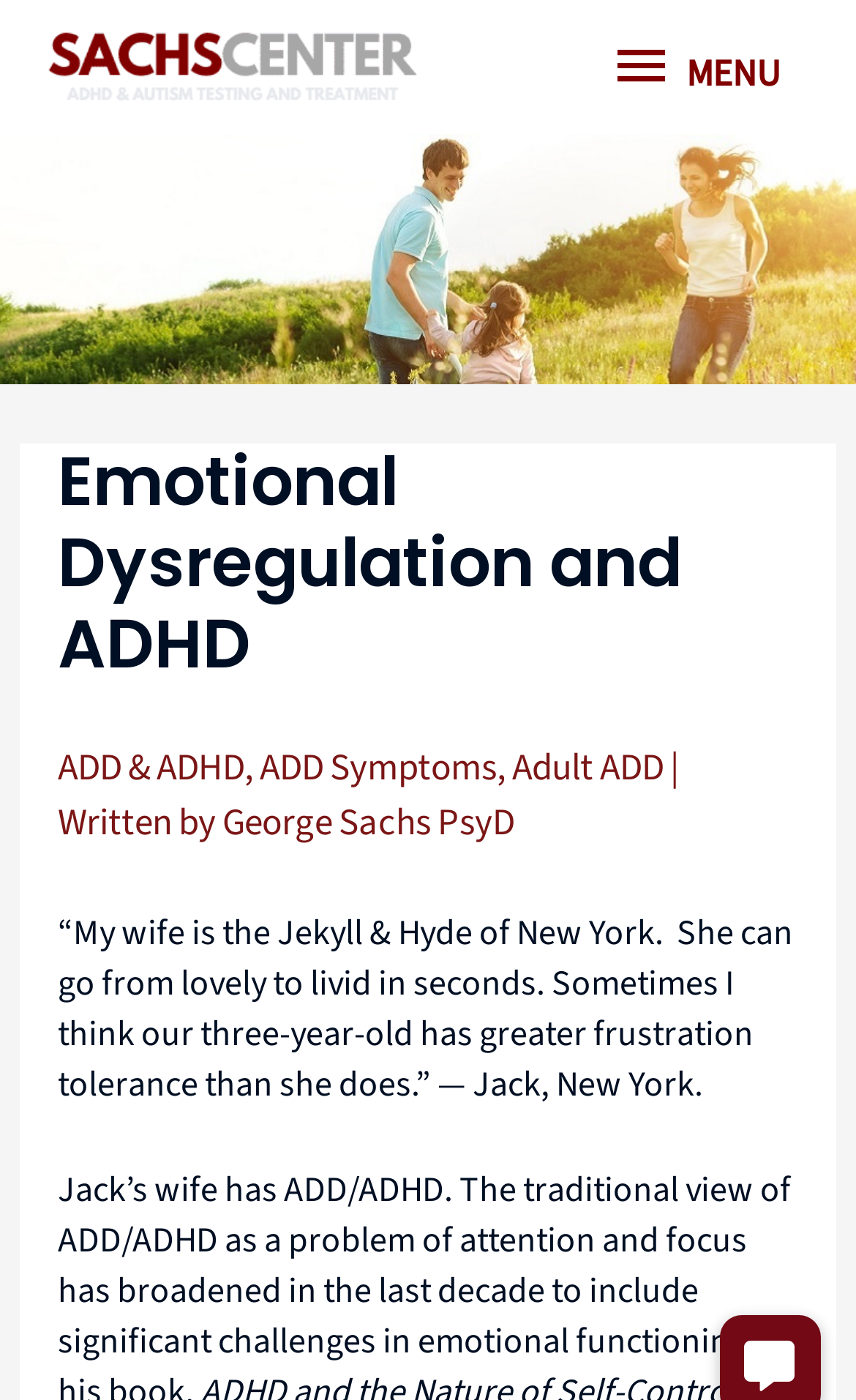Detail the various sections and features of the webpage.

The webpage is about Emotional Disregulation and ADHD, with a focus on the Sachs Center. At the top left, there is a link to "ADHD & Autism Testing in NYC, Miami" accompanied by an image. On the top right, there is a button labeled "MENU" that, when expanded, reveals a menu with a header section.

In the header section, there is a heading that reads "Emotional Dysregulation and ADHD". Below this heading, there are several links and text elements. The links include "ADD & ADHD", "ADD Symptoms", and "Adult ADD", which are separated by commas. There is also a link to "George Sachs PsyD" with a preceding text "Written by".

Below the links, there is a quote from Jack, a man from New York, who shares his experience with his wife's emotional struggles due to ADD/ADHD. The quote is a personal anecdote that highlights the challenges of living with someone who has ADD/ADHD.